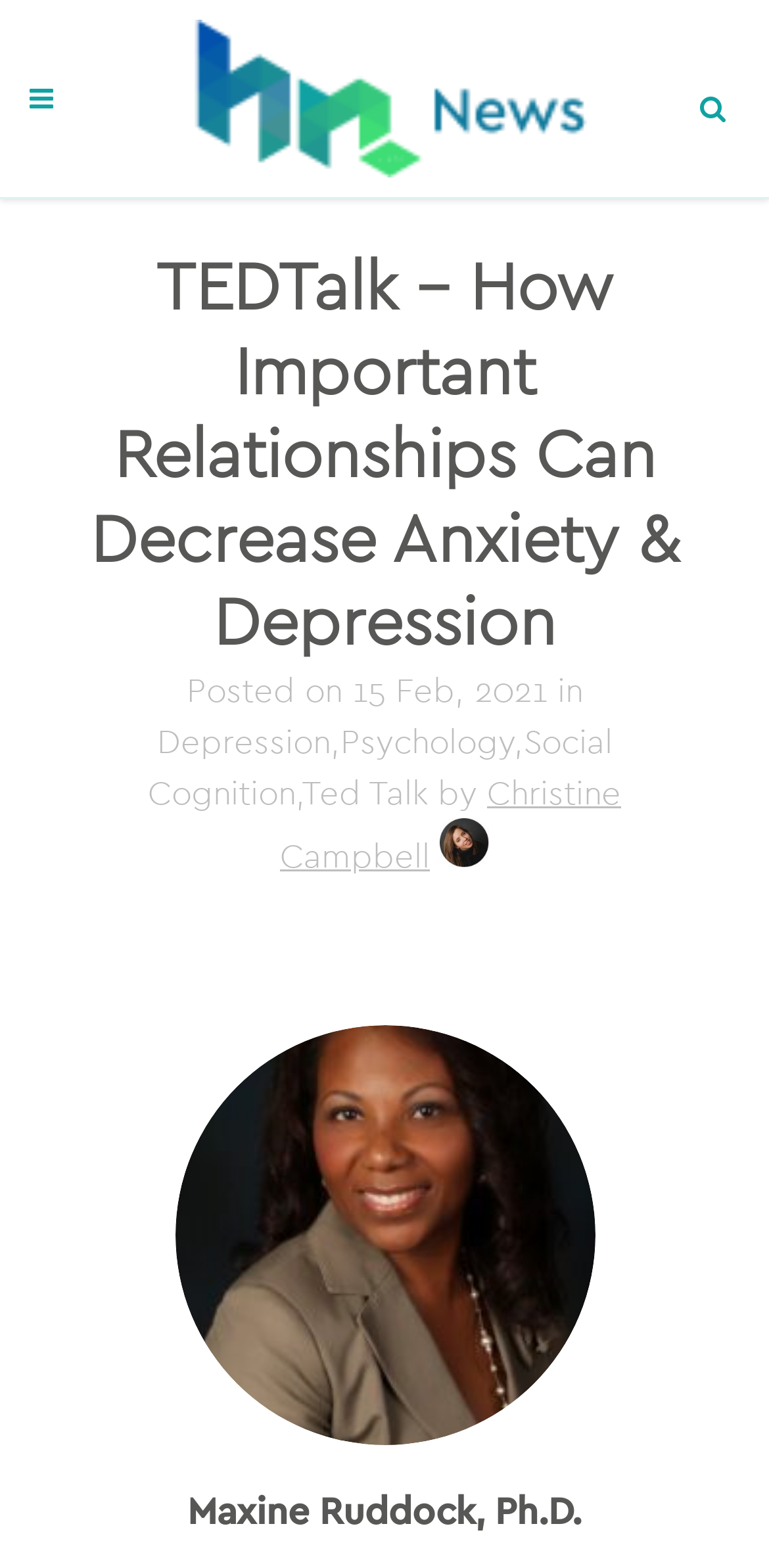Deliver a detailed narrative of the webpage's visual and textual elements.

The webpage is about a TEDTalk featuring Dr. Maxine Ruddock, discussing the importance of social relationships in combating anxiety and depression. 

At the top left of the page, there is a search box with a label "Search". Next to it, on the top right, is a logo image. 

Below the search box and logo, there is a heading that displays the title of the TEDTalk, "TEDTalk – How Important Relationships Can Decrease Anxiety & Depression". 

Under the title, there are three lines of text. The first line indicates the posting date, "15 Feb, 2021". The second line lists the categories of the article, including "Depression", "Psychology", "Social Cognition", and "Ted Talk". The third line shows the author's name, "Christine Campbell", with a small image next to it. 

On the right side of the author's name, there is a larger image, which appears to be a photo taken by an Olympus digital camera. 

At the very bottom of the page, there is a heading that displays the speaker's name, "Maxine Ruddock, Ph.D.".